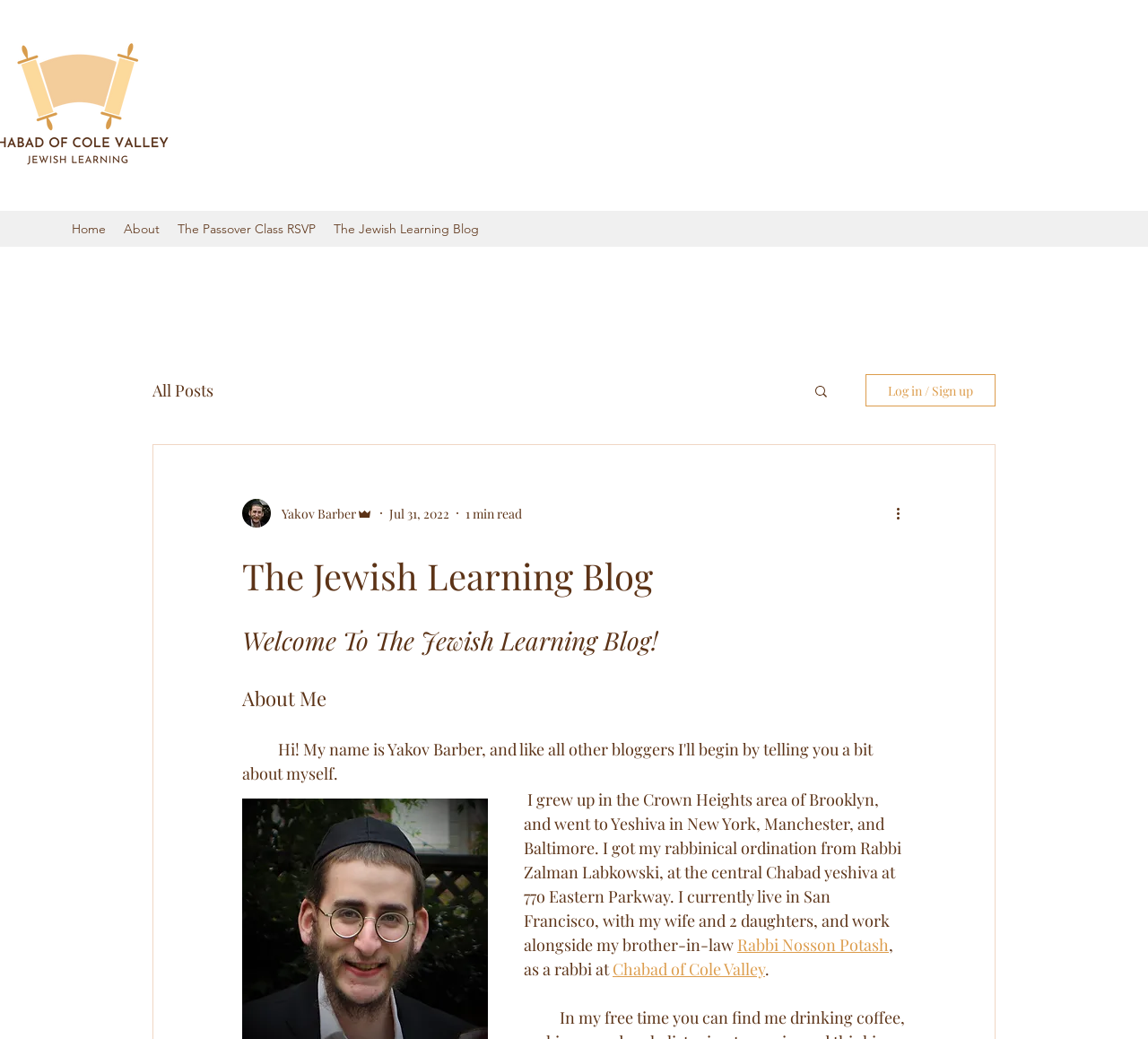Highlight the bounding box coordinates of the region I should click on to meet the following instruction: "Call the phone number of Oceanscience Consulting UK".

None